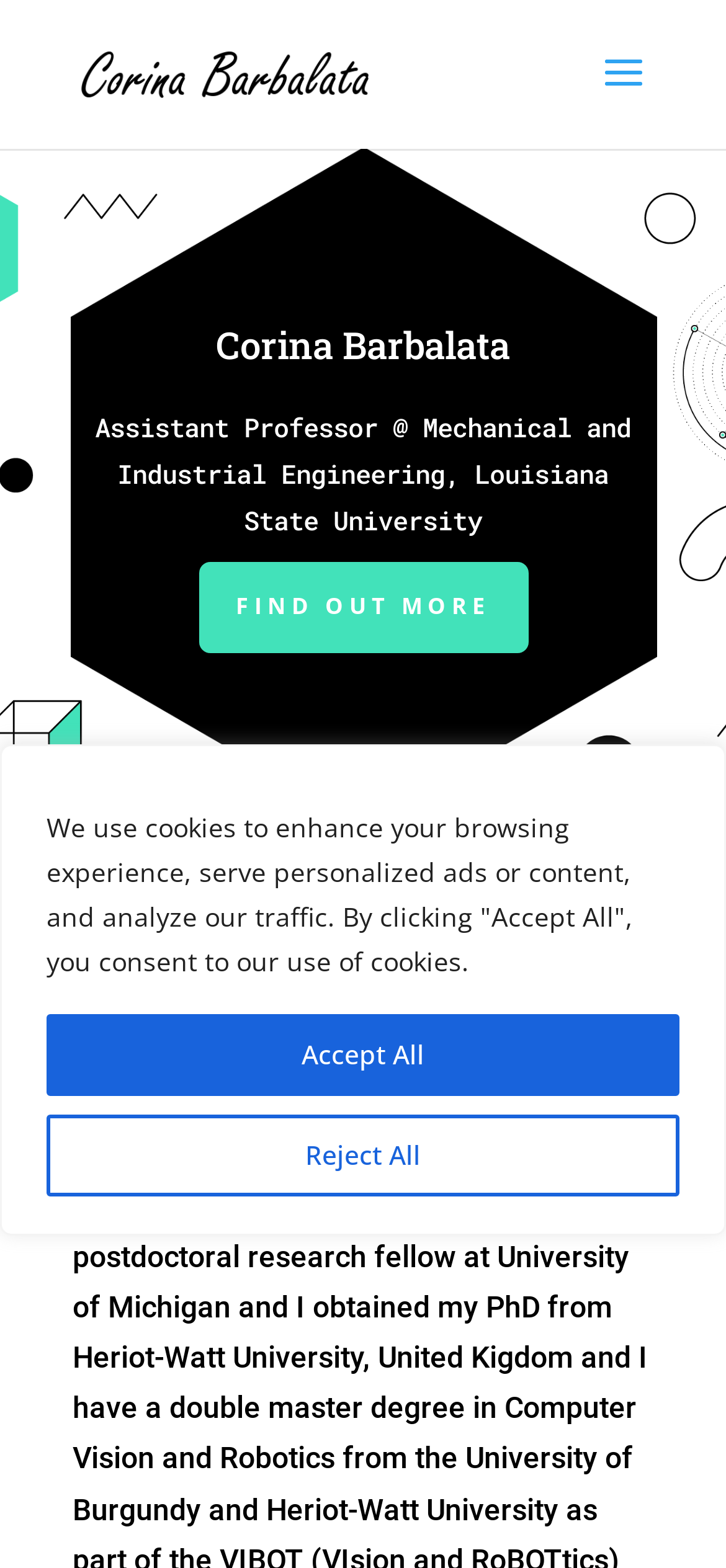Using the information shown in the image, answer the question with as much detail as possible: What is the link to Corina Barbalata's website?

The link to Corina Barbalata's website is 'cbarbalata.com', which is mentioned in the link element with the same text.